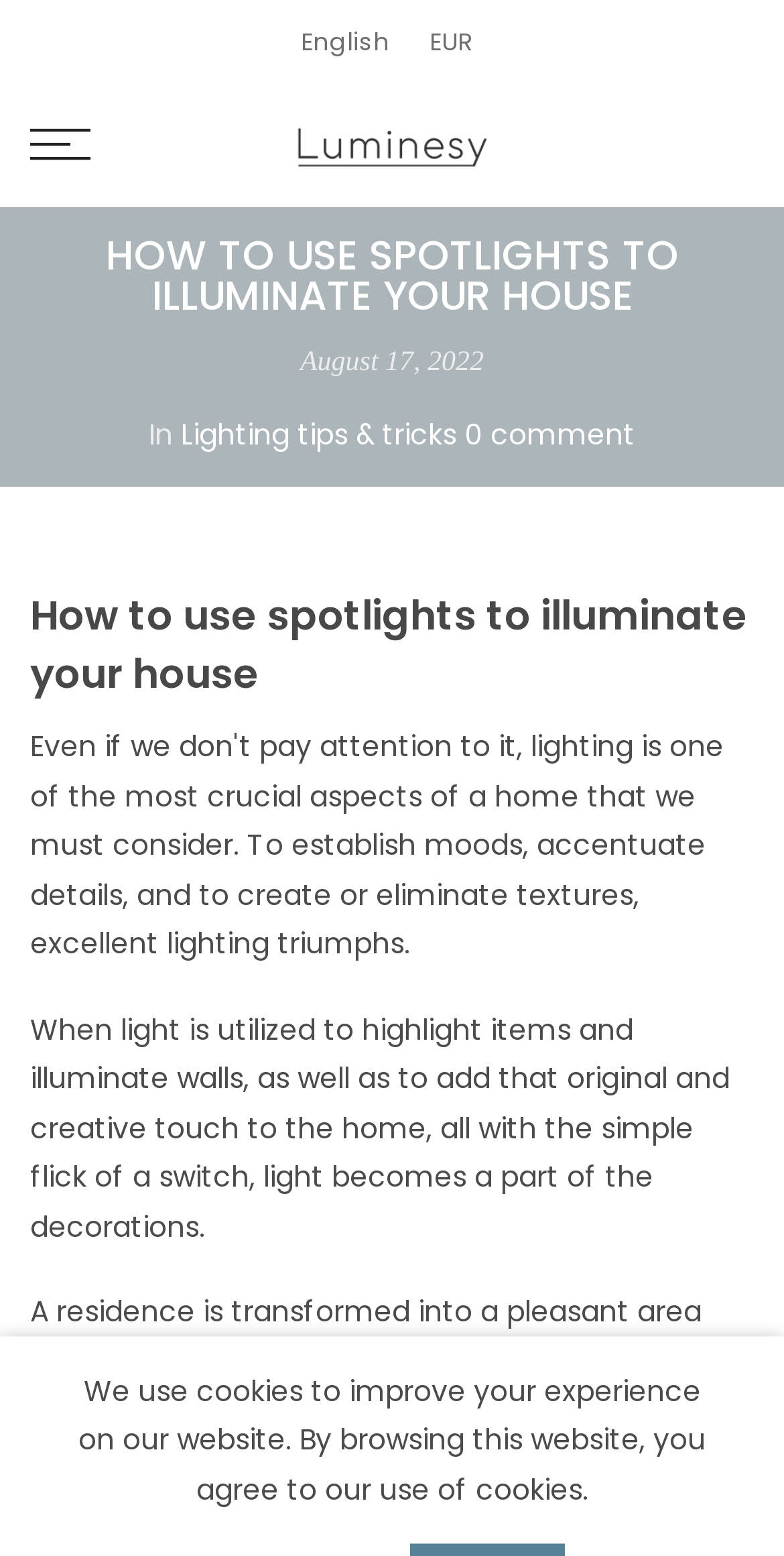Use the details in the image to answer the question thoroughly: 
How many currency options are available?

I counted the number of currency links available at the top of the page, which are EUR, USD, GBP, SEK, DKK, PLN, NOK, CHF, AED, AUD, NZD, CAD, CZK, HKD, SGD, JPY, and TWD, for a total of 14 options.